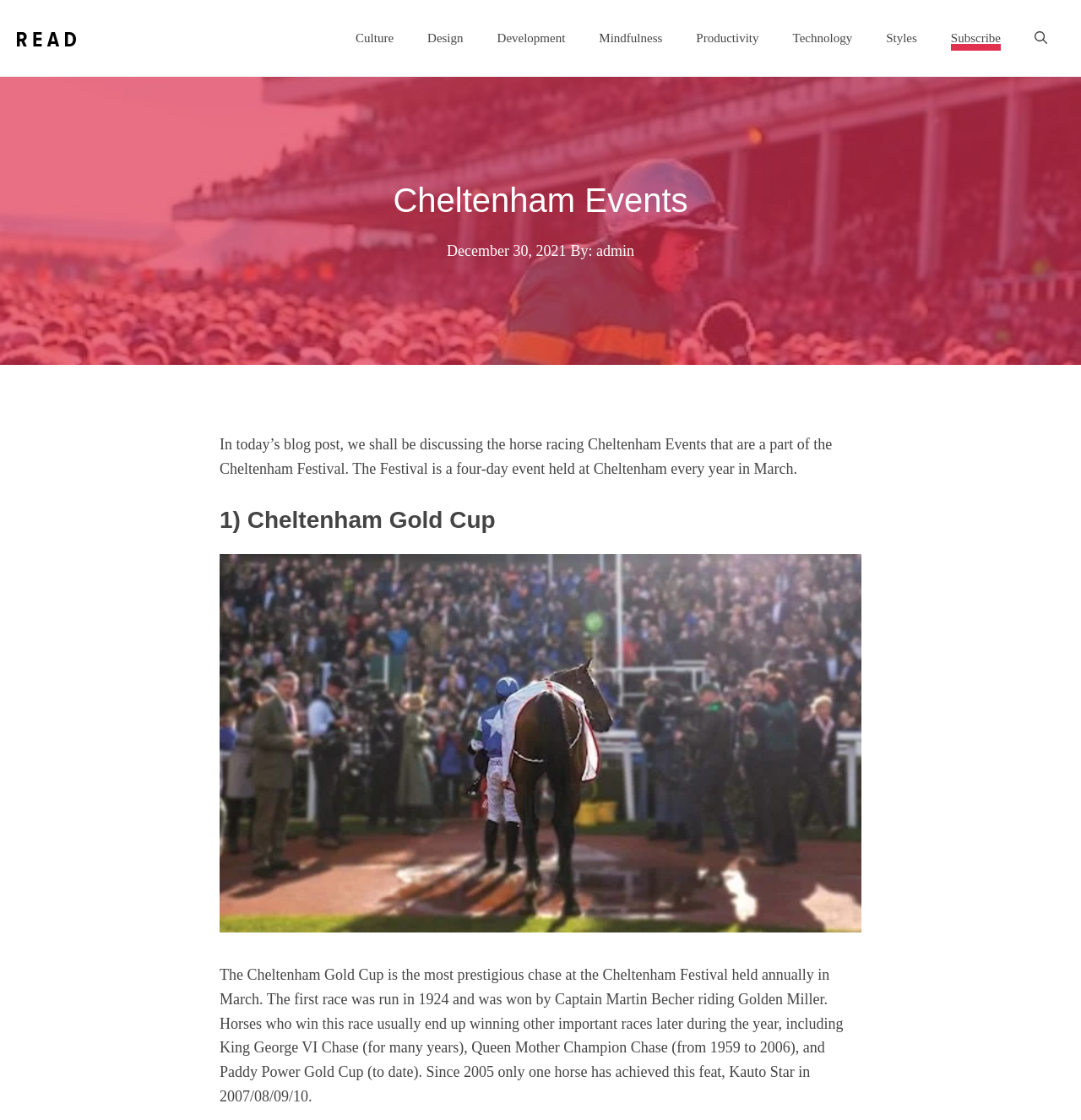Using the image as a reference, answer the following question in as much detail as possible:
Who wrote the blog post?

The blog post is attributed to 'admin' as indicated by the text 'By: admin'.